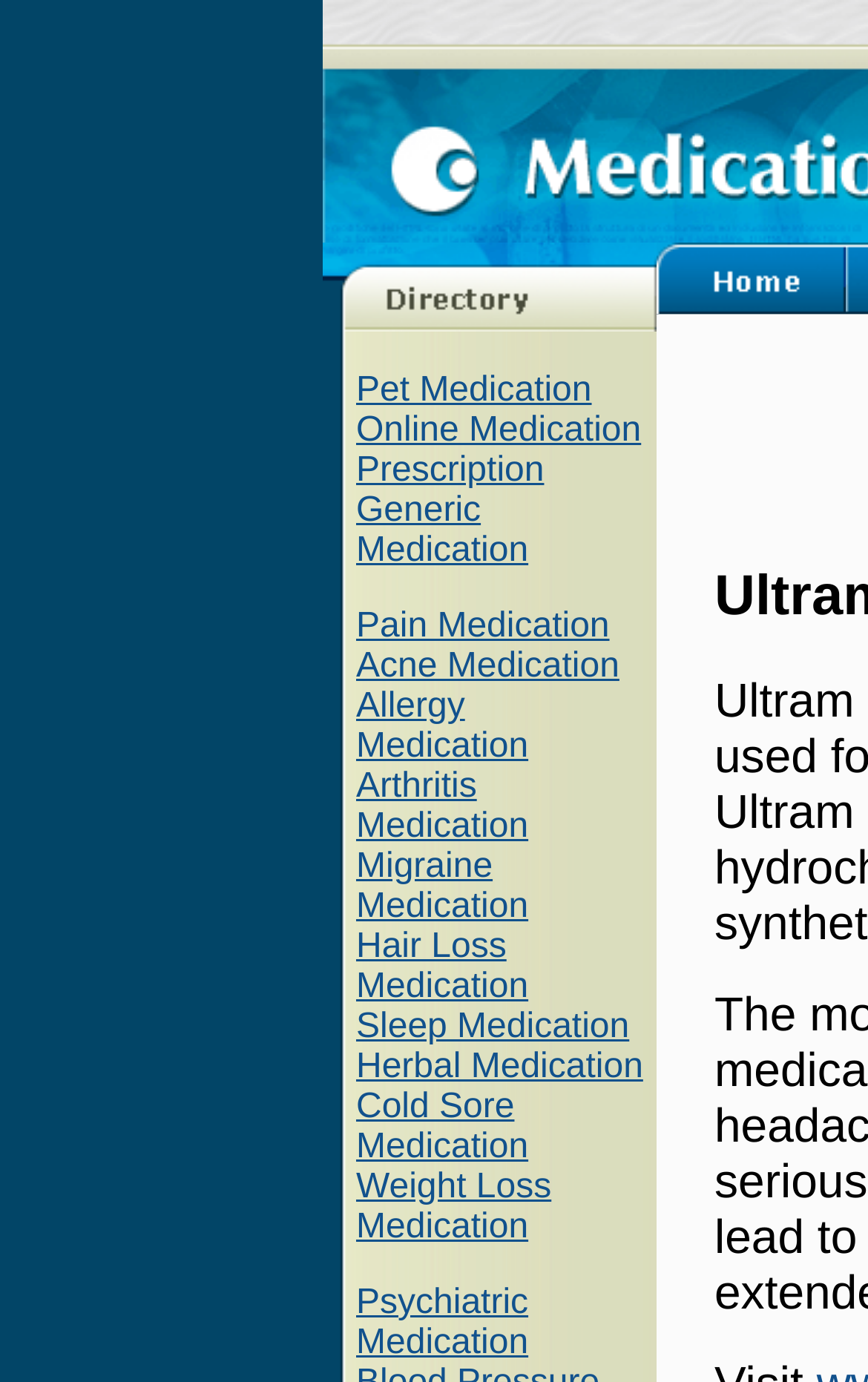Determine the bounding box coordinates of the clickable region to follow the instruction: "Click the Search link".

None